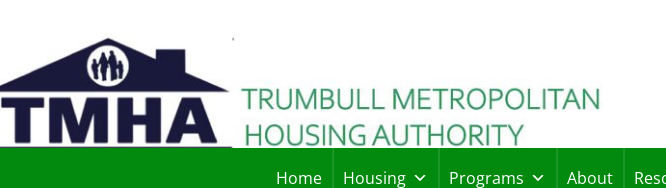Please provide a detailed answer to the question below by examining the image:
What are the navigation links displayed at the bottom?

The bottom portion of the image showcases navigation links including 'Home', 'Housing', 'Programs', 'About', and 'Resources', indicating the website's functionality and the authority's commitment to accessibility and community engagement.